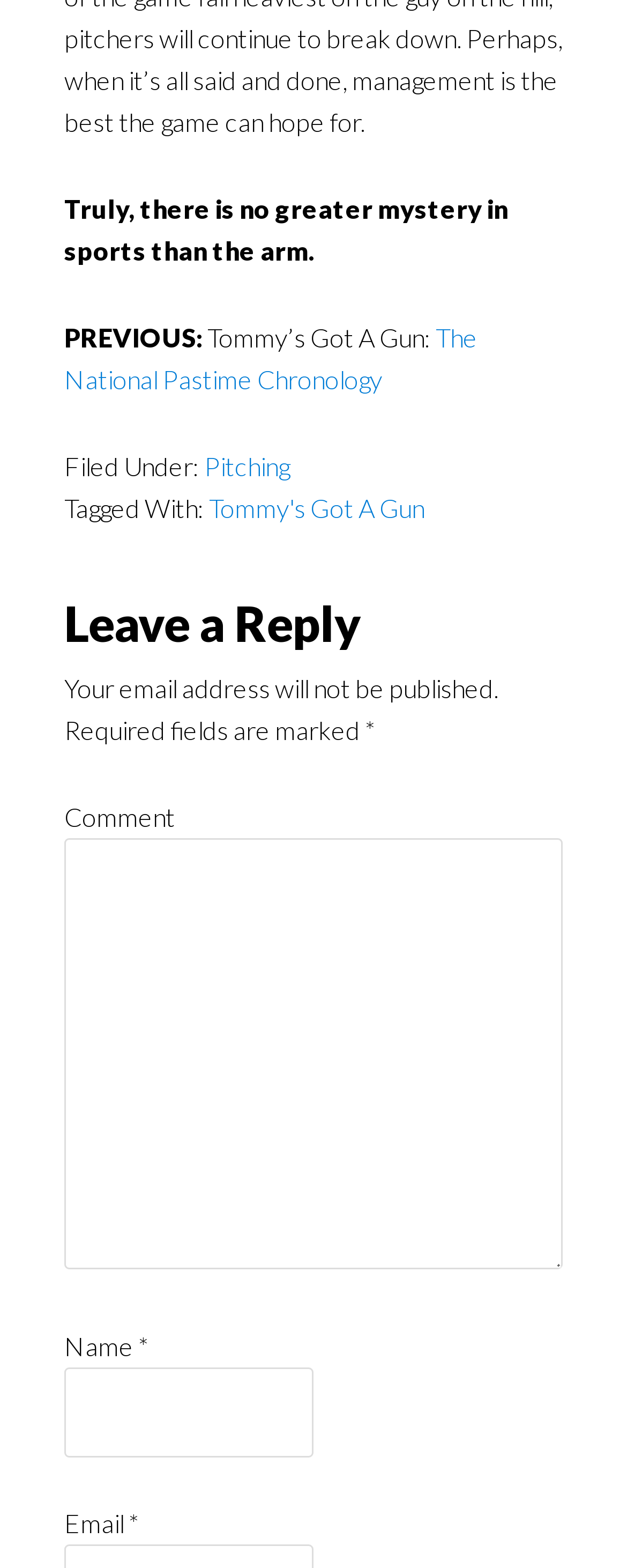Determine the bounding box for the HTML element described here: "Pitching". The coordinates should be given as [left, top, right, bottom] with each number being a float between 0 and 1.

[0.326, 0.287, 0.462, 0.307]